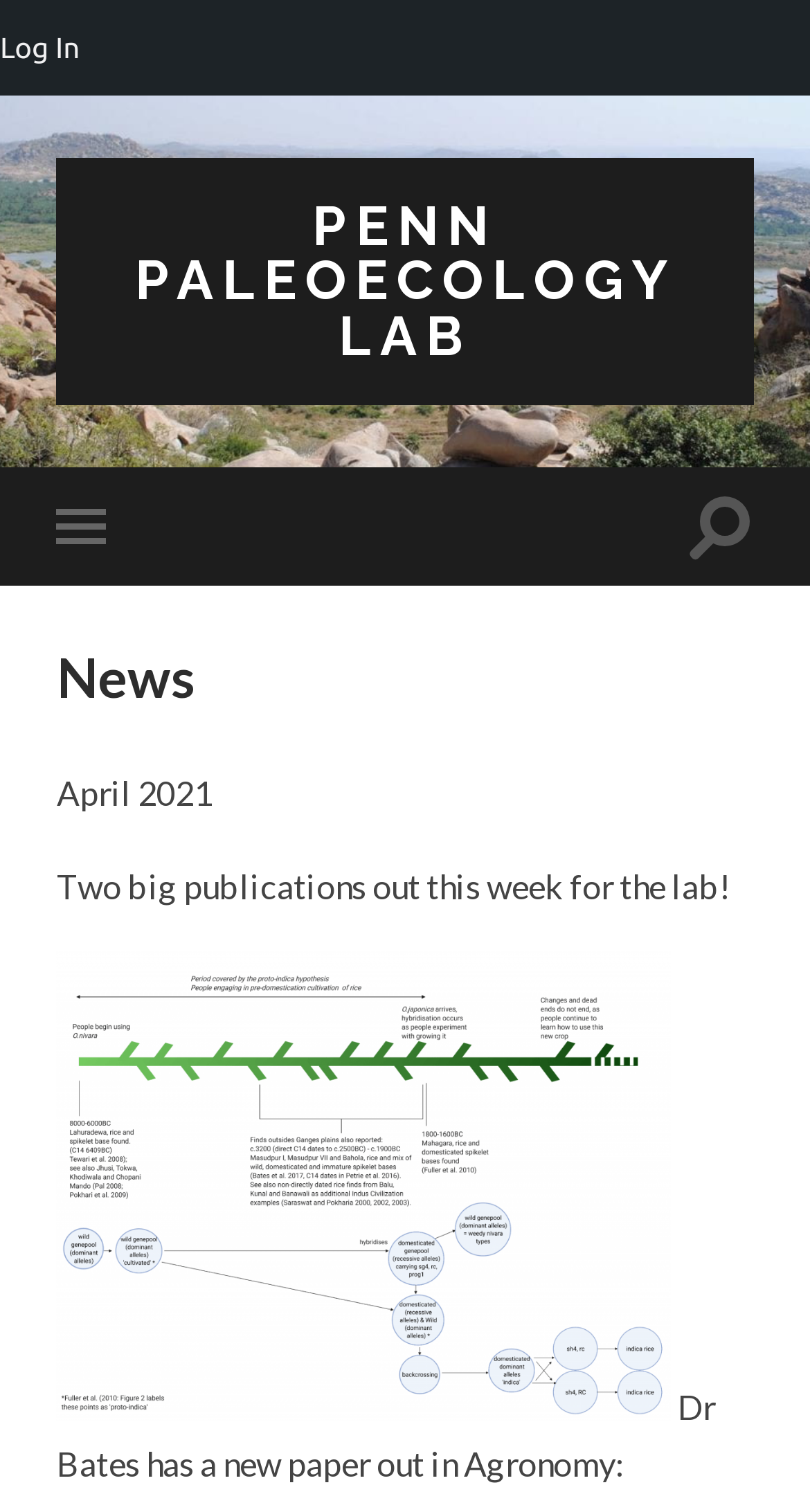Where is the 'Log In' link located?
Using the image, respond with a single word or phrase.

Top left corner